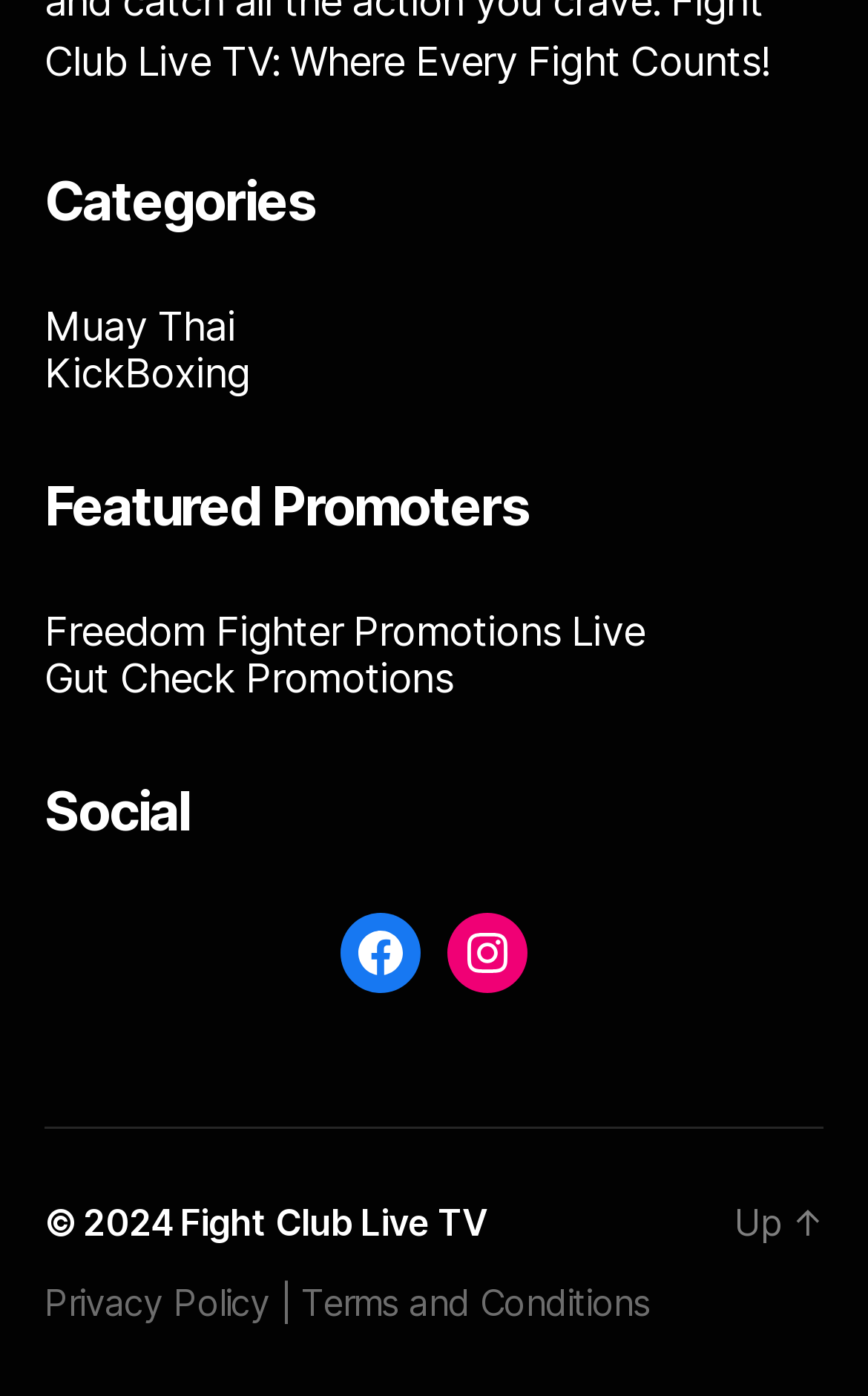Respond to the question below with a single word or phrase:
What is the name of the first promoter listed?

Freedom Fighter Promotions Live